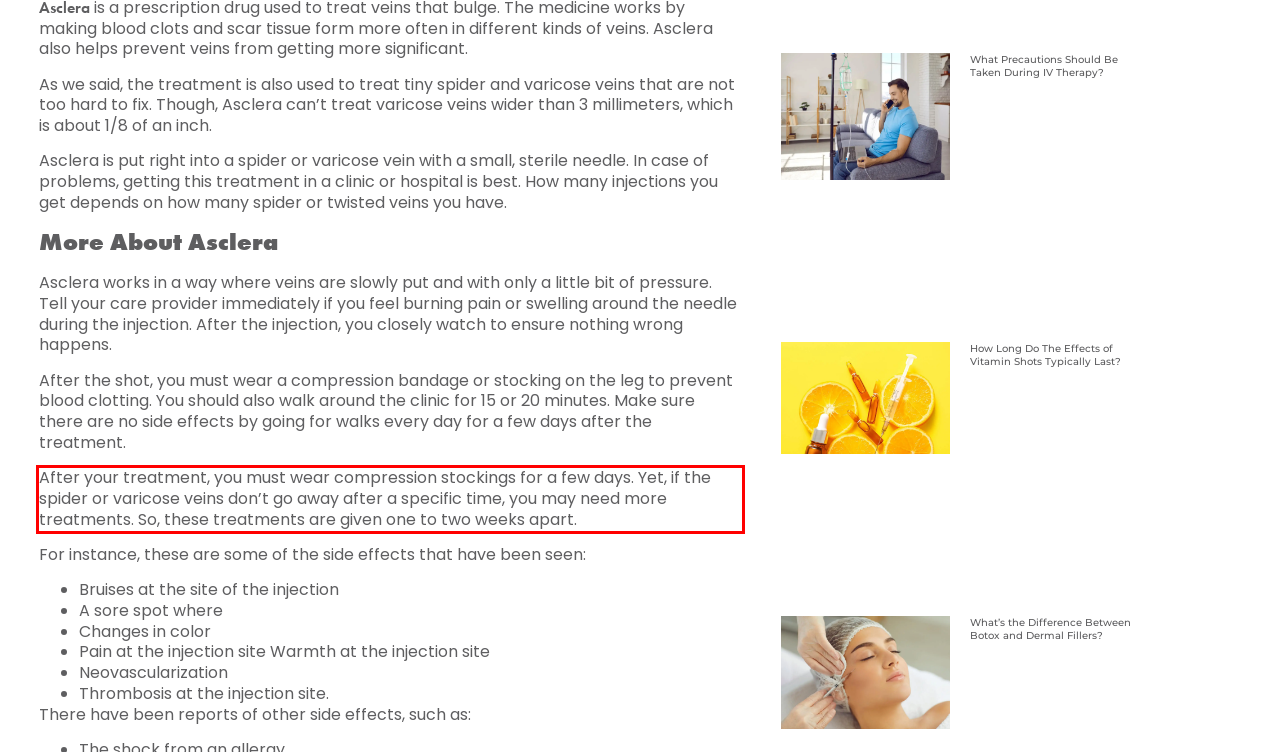Given the screenshot of a webpage, identify the red rectangle bounding box and recognize the text content inside it, generating the extracted text.

After your treatment, you must wear compression stockings for a few days. Yet, if the spider or varicose veins don’t go away after a specific time, you may need more treatments. So, these treatments are given one to two weeks apart.